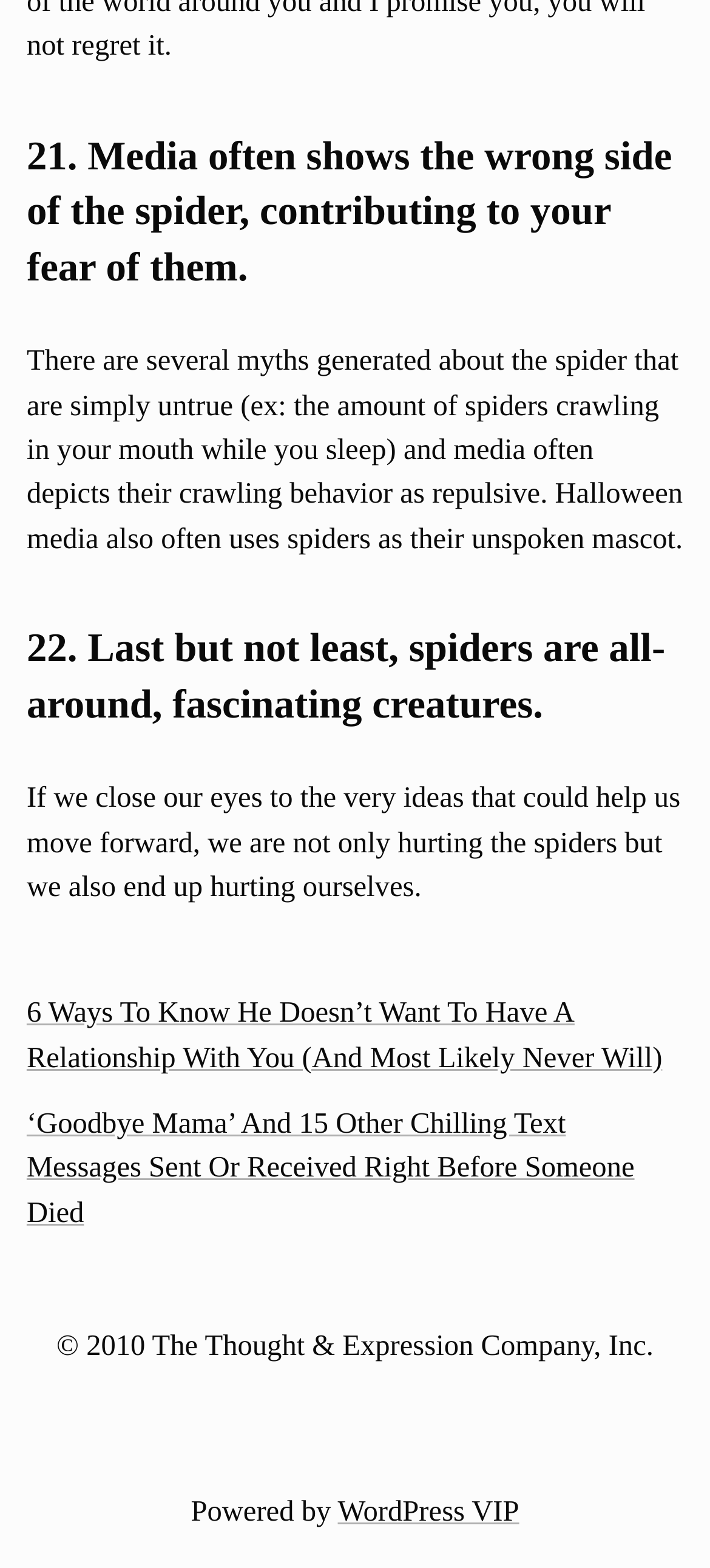Provide the bounding box coordinates of the HTML element this sentence describes: "WordPress VIP".

[0.476, 0.954, 0.731, 0.974]